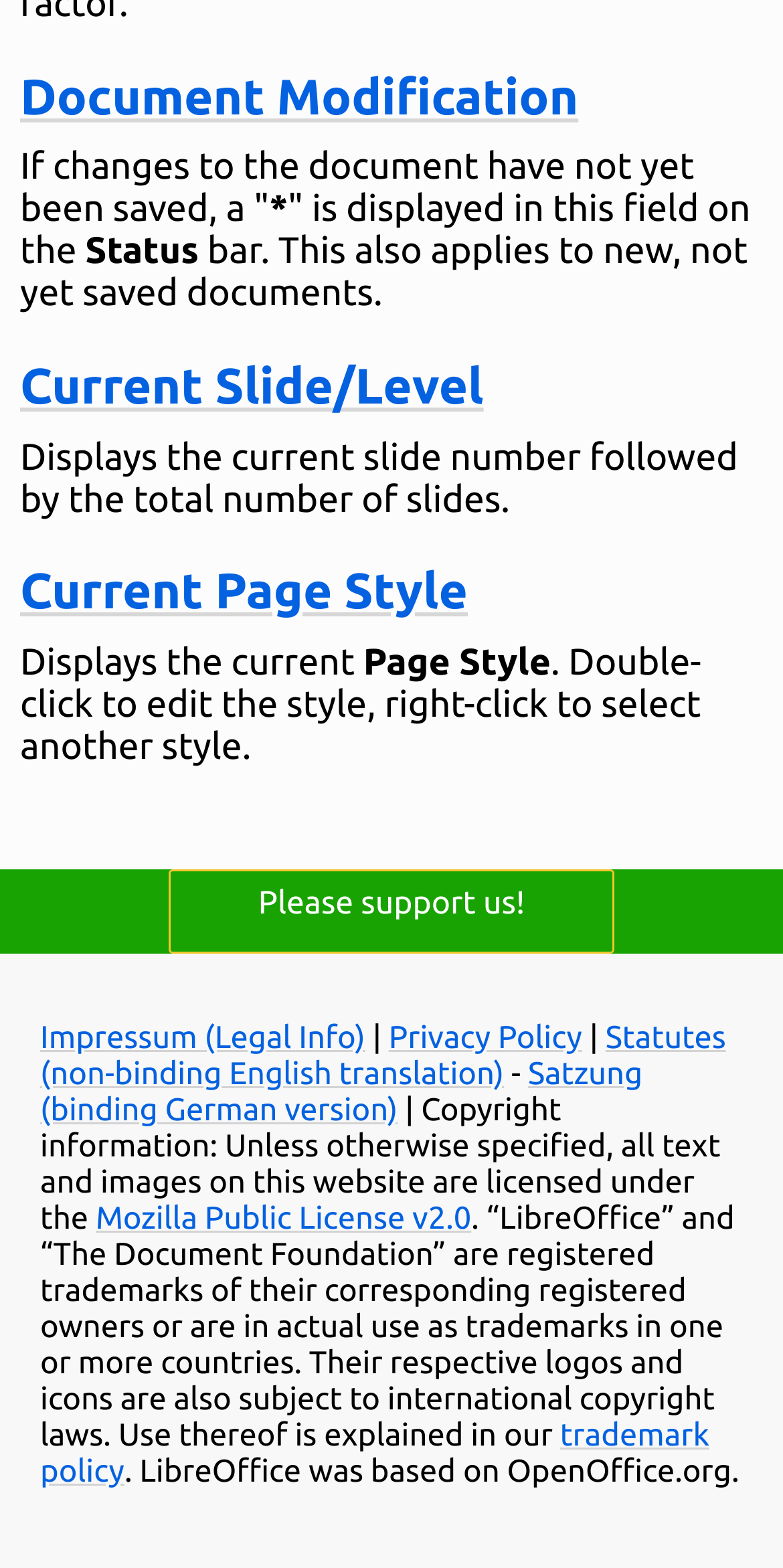From the image, can you give a detailed response to the question below:
What is the purpose of the '*' symbol in the status bar?

The '*' symbol in the status bar is displayed when changes to the document have not yet been saved, as explained in the 'Document Modification' section, serving as a visual indicator of unsaved changes.